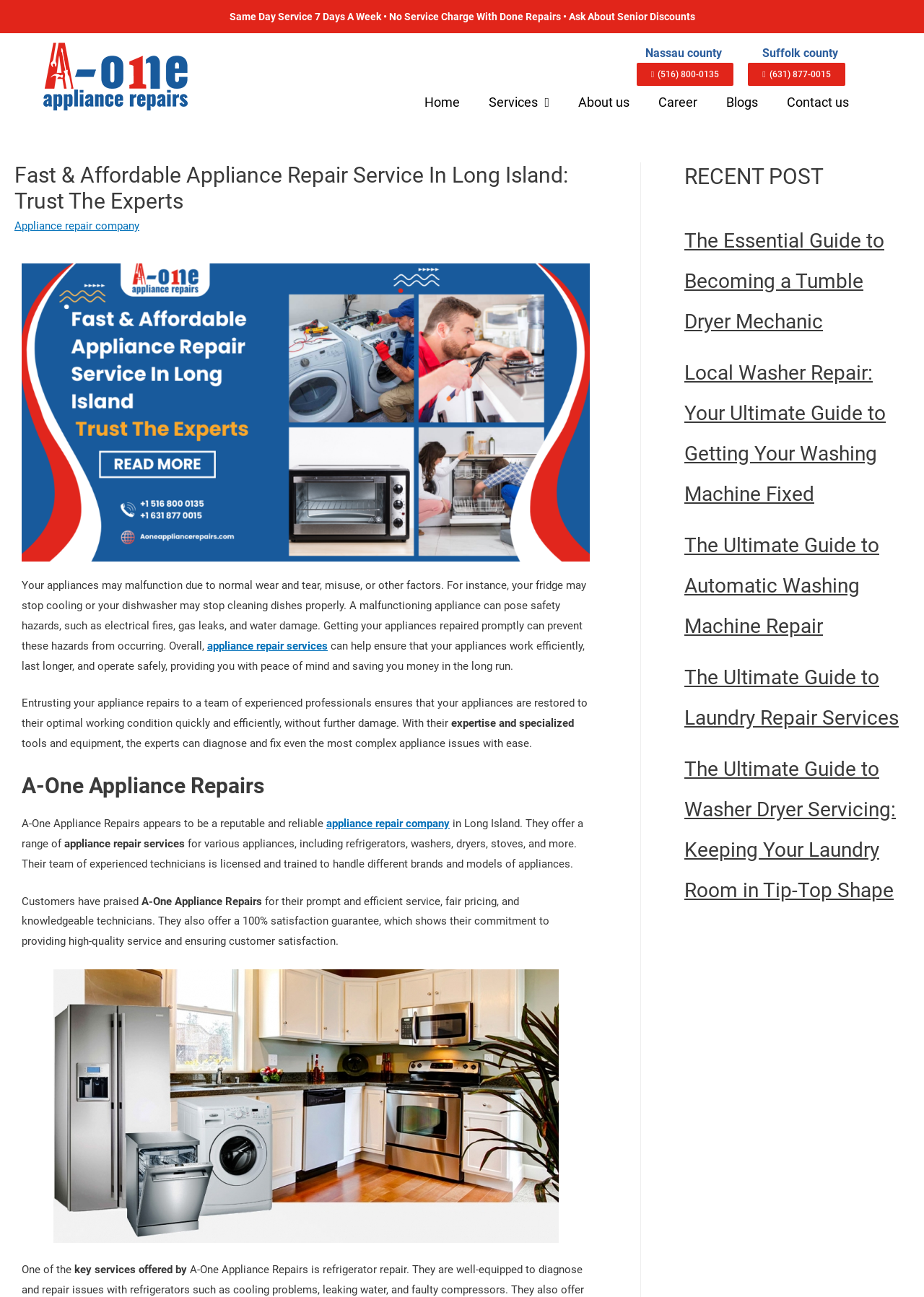Could you provide the bounding box coordinates for the portion of the screen to click to complete this instruction: "Click on the 'Picture' link"?

None